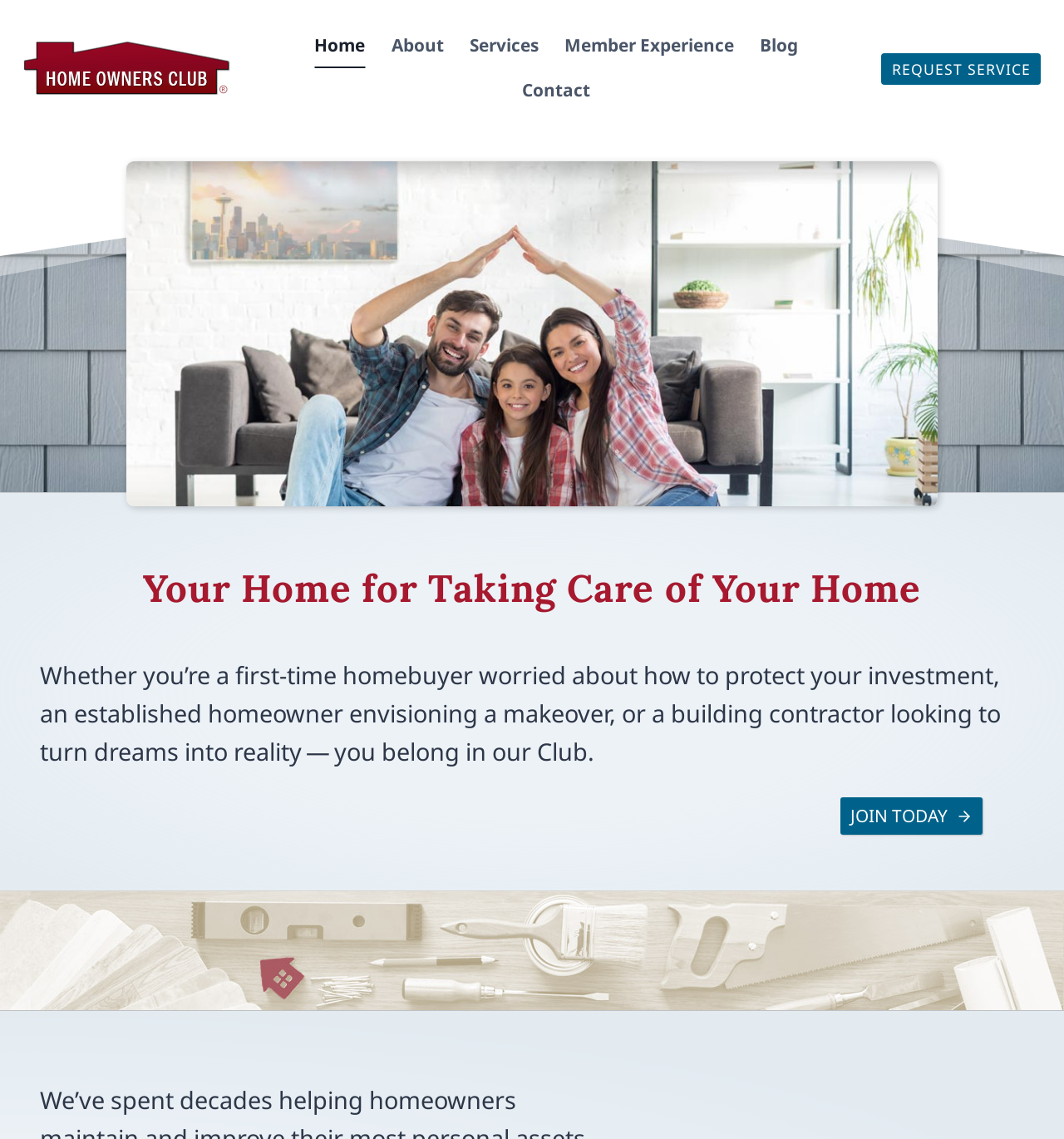What is the topic of the main image on the page?
Utilize the image to construct a detailed and well-explained answer.

The main image on the page is described as 'Seattle Home Owners Club members', which suggests that it is an image related to the members of the Home Owners Club in Seattle.